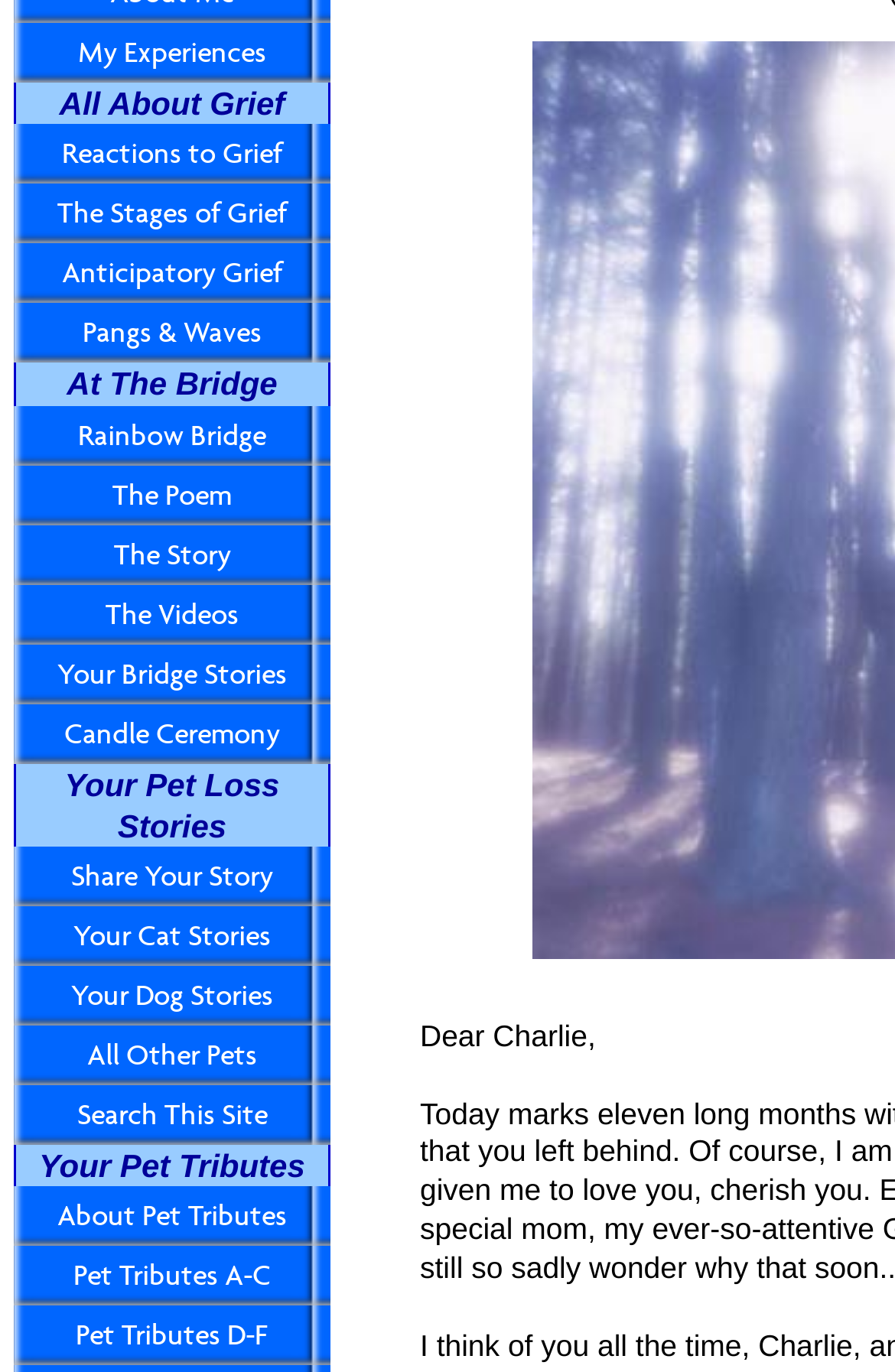Please determine the bounding box coordinates for the element with the description: "All Other Pets".

[0.015, 0.747, 0.369, 0.791]